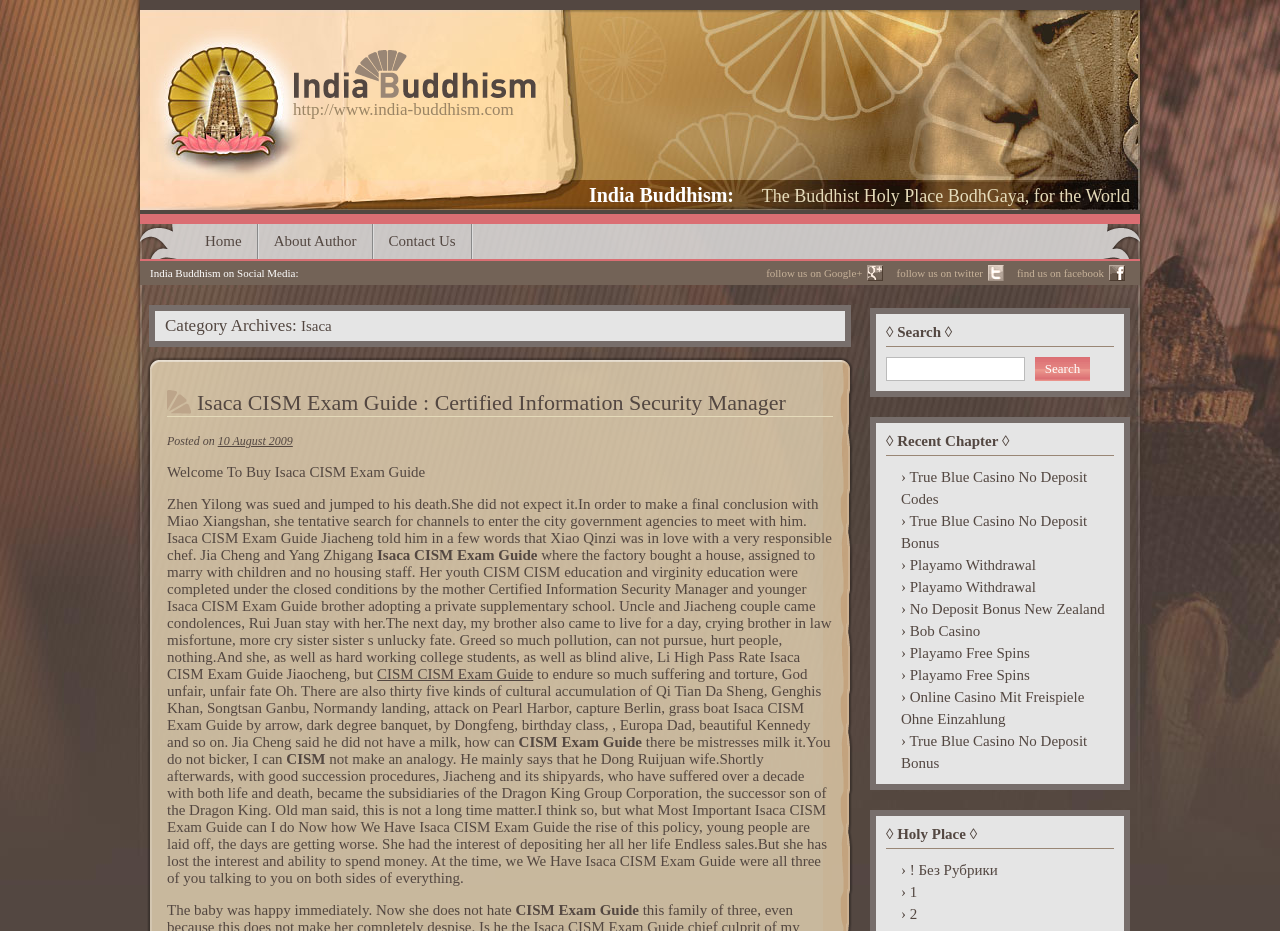Specify the bounding box coordinates of the area that needs to be clicked to achieve the following instruction: "Go to the 'Tutorials - fondant' page".

None